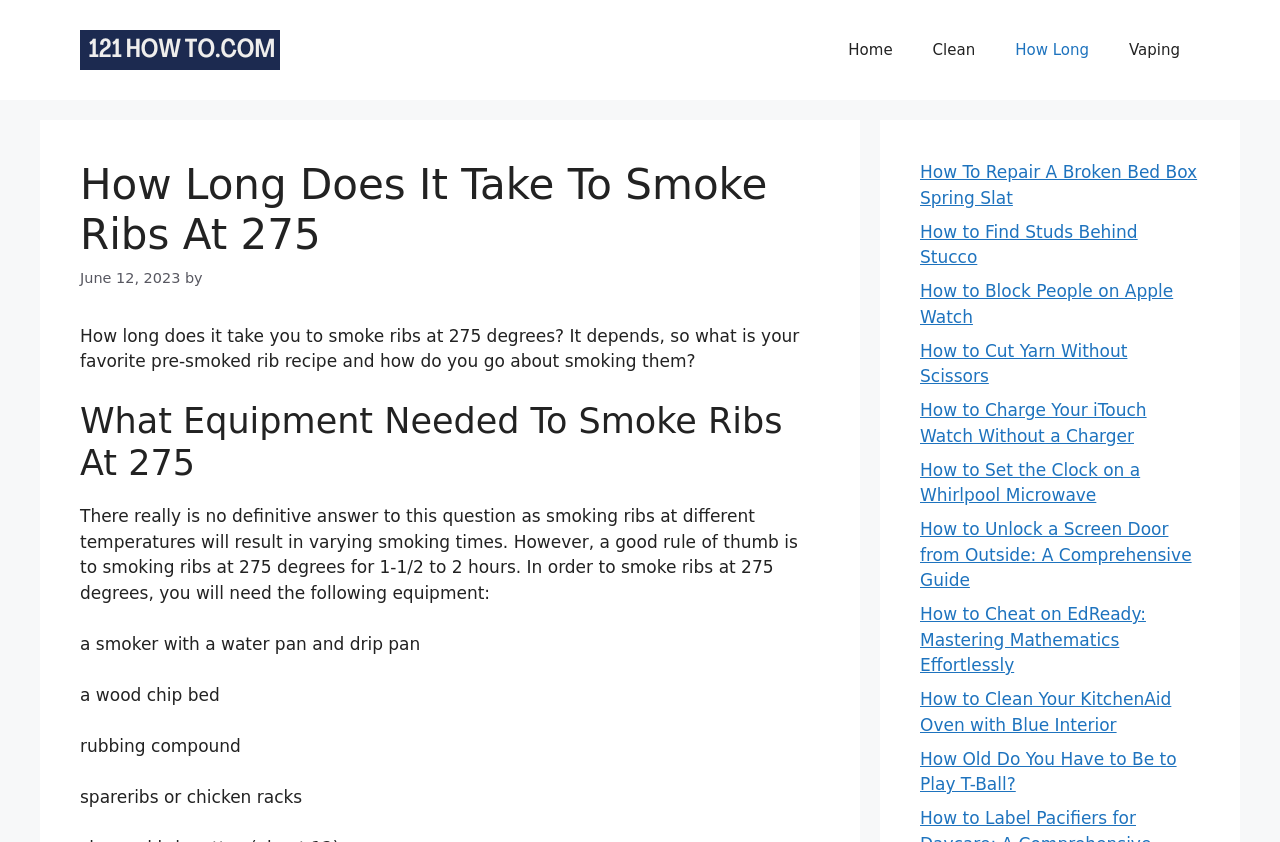Locate the bounding box coordinates of the clickable element to fulfill the following instruction: "Read the article about 'What Equipment Needed To Smoke Ribs At 275'". Provide the coordinates as four float numbers between 0 and 1 in the format [left, top, right, bottom].

[0.062, 0.475, 0.641, 0.575]